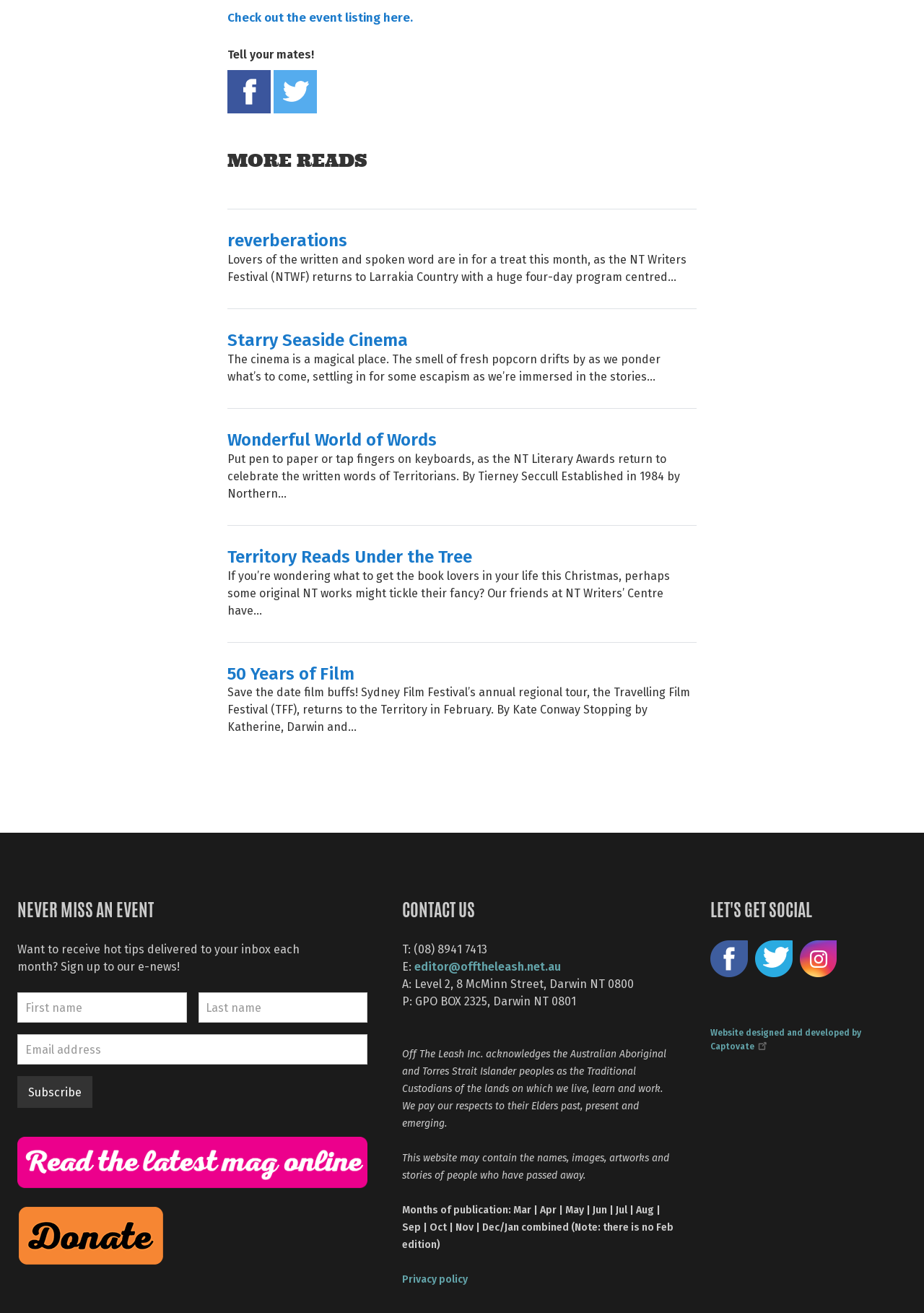Please specify the bounding box coordinates of the clickable region to carry out the following instruction: "Follow us on Twitter". The coordinates should be four float numbers between 0 and 1, in the format [left, top, right, bottom].

[0.817, 0.716, 0.858, 0.745]